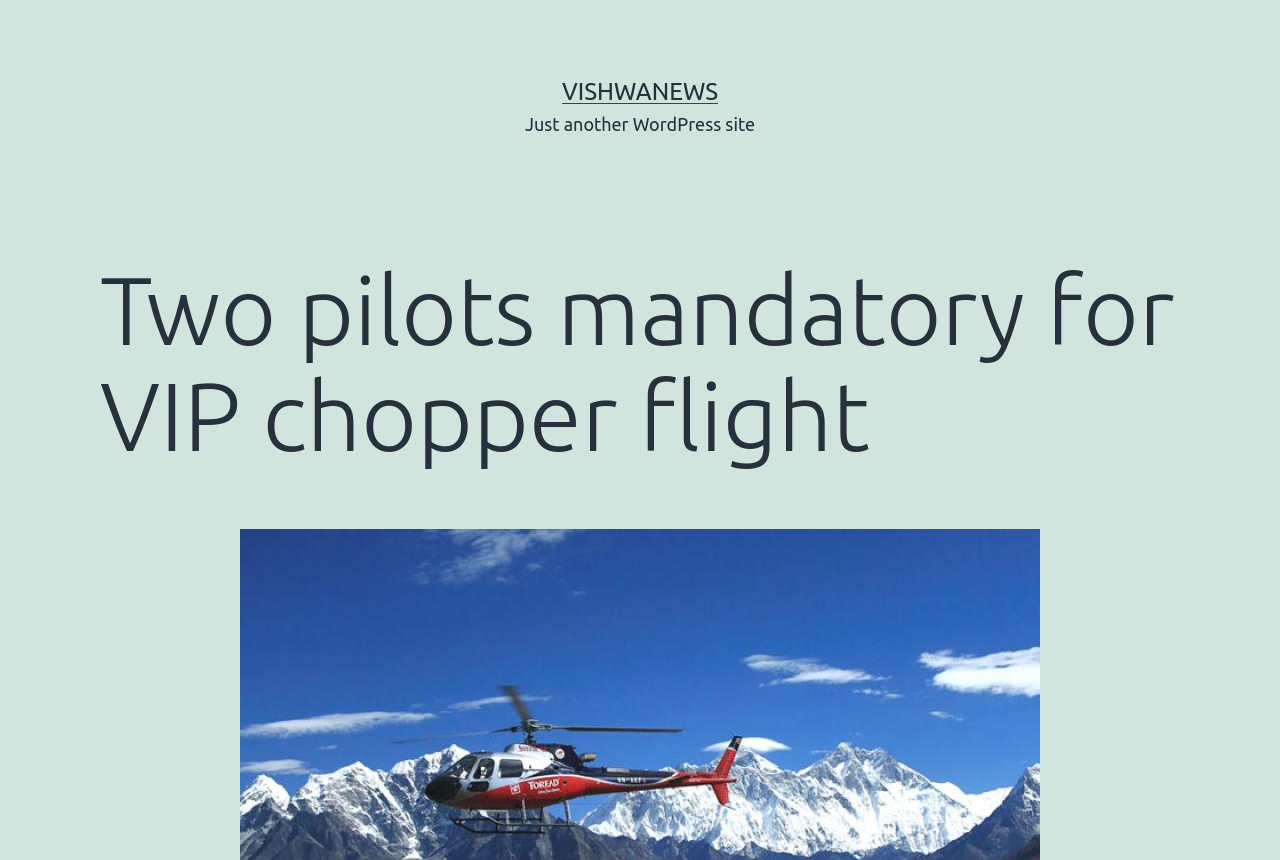Using floating point numbers between 0 and 1, provide the bounding box coordinates in the format (top-left x, top-left y, bottom-right x, bottom-right y). Locate the UI element described here: Vishwanews

[0.439, 0.091, 0.561, 0.122]